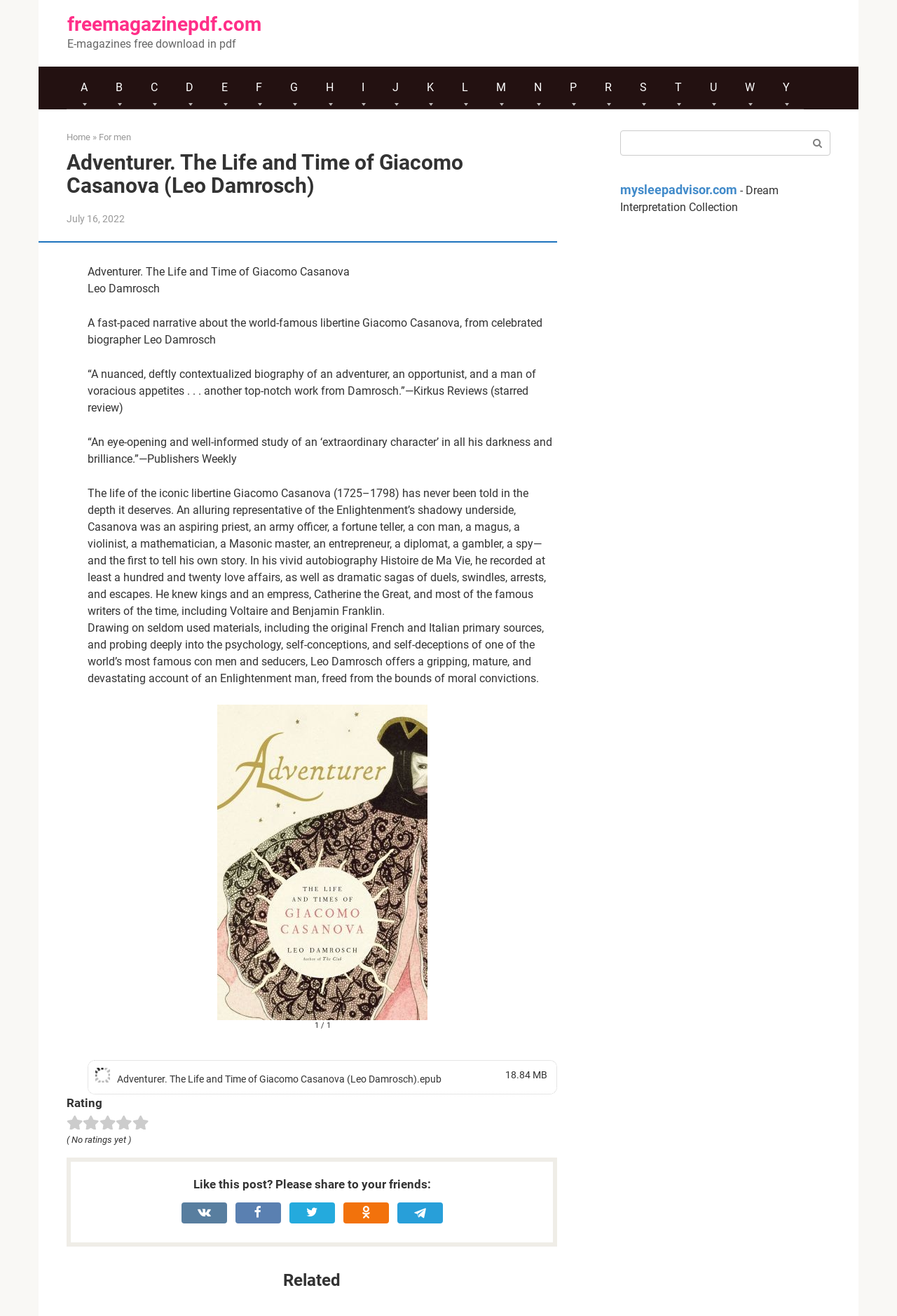Please identify the bounding box coordinates of the clickable region that I should interact with to perform the following instruction: "Download the 'Adventurer. The Life and Time of Giacomo Casanova (Leo Damrosch).epub' file". The coordinates should be expressed as four float numbers between 0 and 1, i.e., [left, top, right, bottom].

[0.106, 0.806, 0.55, 0.831]